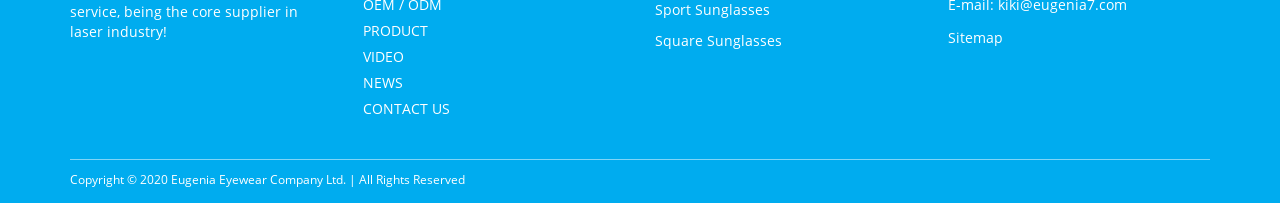Could you please study the image and provide a detailed answer to the question:
What is the name of the eyewear company?

I found a static text element at the bottom of the webpage with the text 'Copyright © 2020 Eugenia Eyewear Company Ltd. | All Rights Reserved', which indicates that the company name is Eugenia Eyewear Company Ltd.